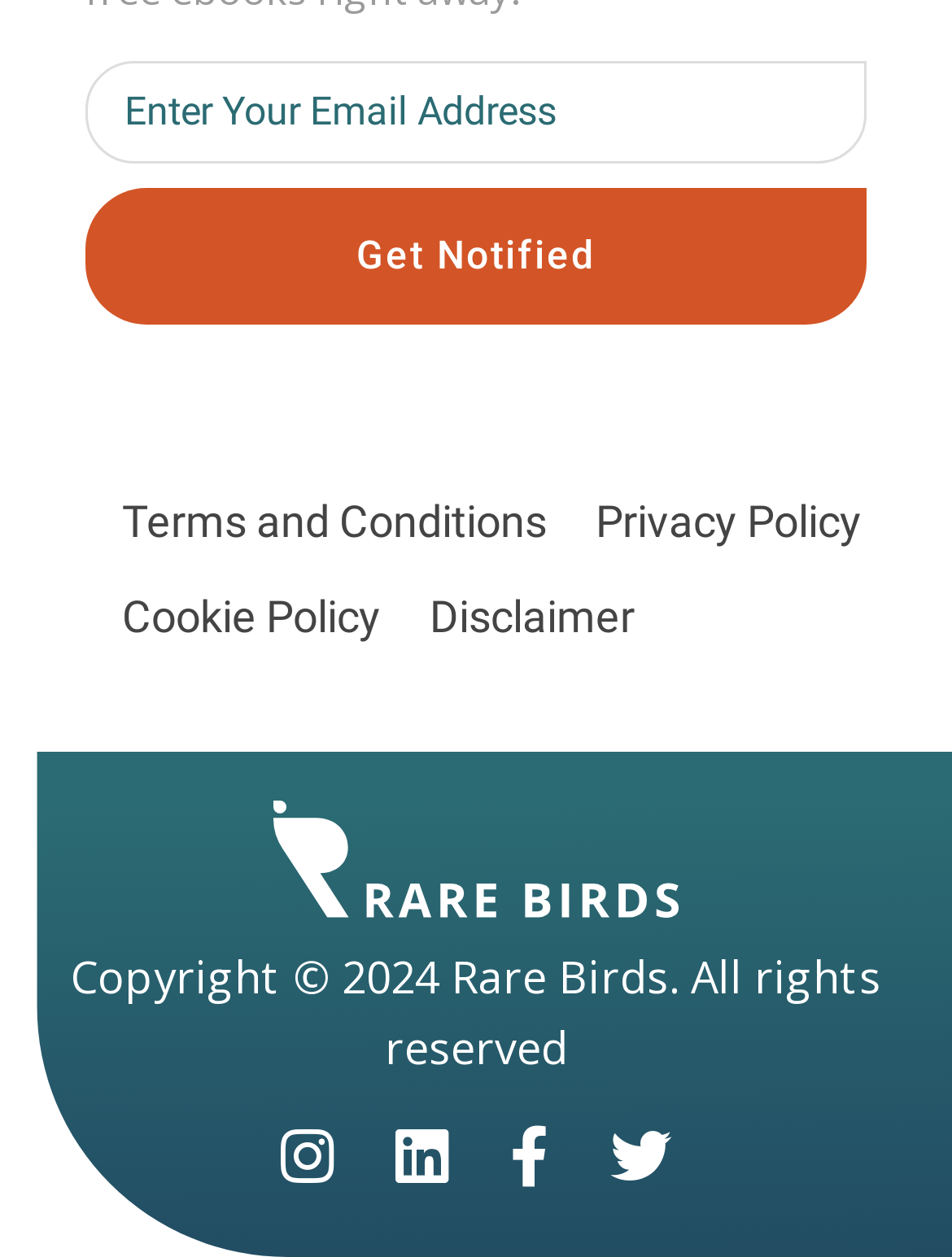How many links are present in the footer?
Based on the visual content, answer with a single word or a brief phrase.

4